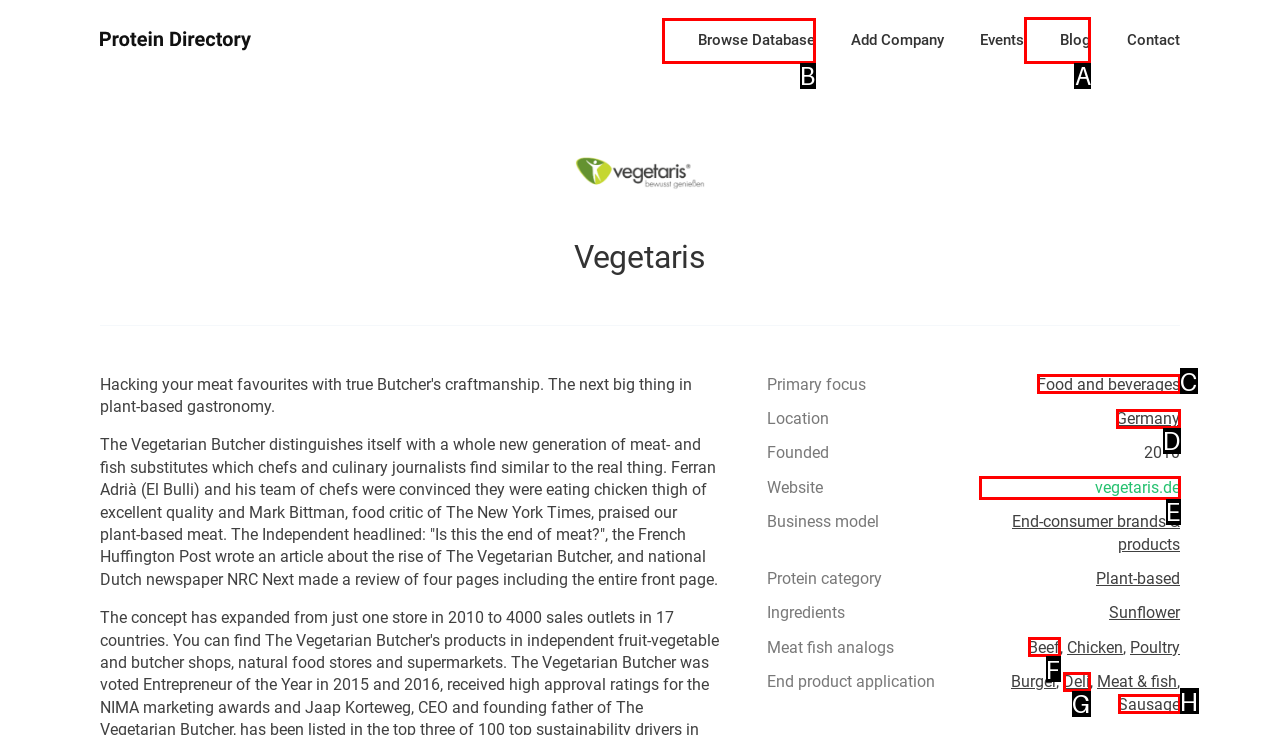Select the appropriate letter to fulfill the given instruction: Read the blog
Provide the letter of the correct option directly.

A